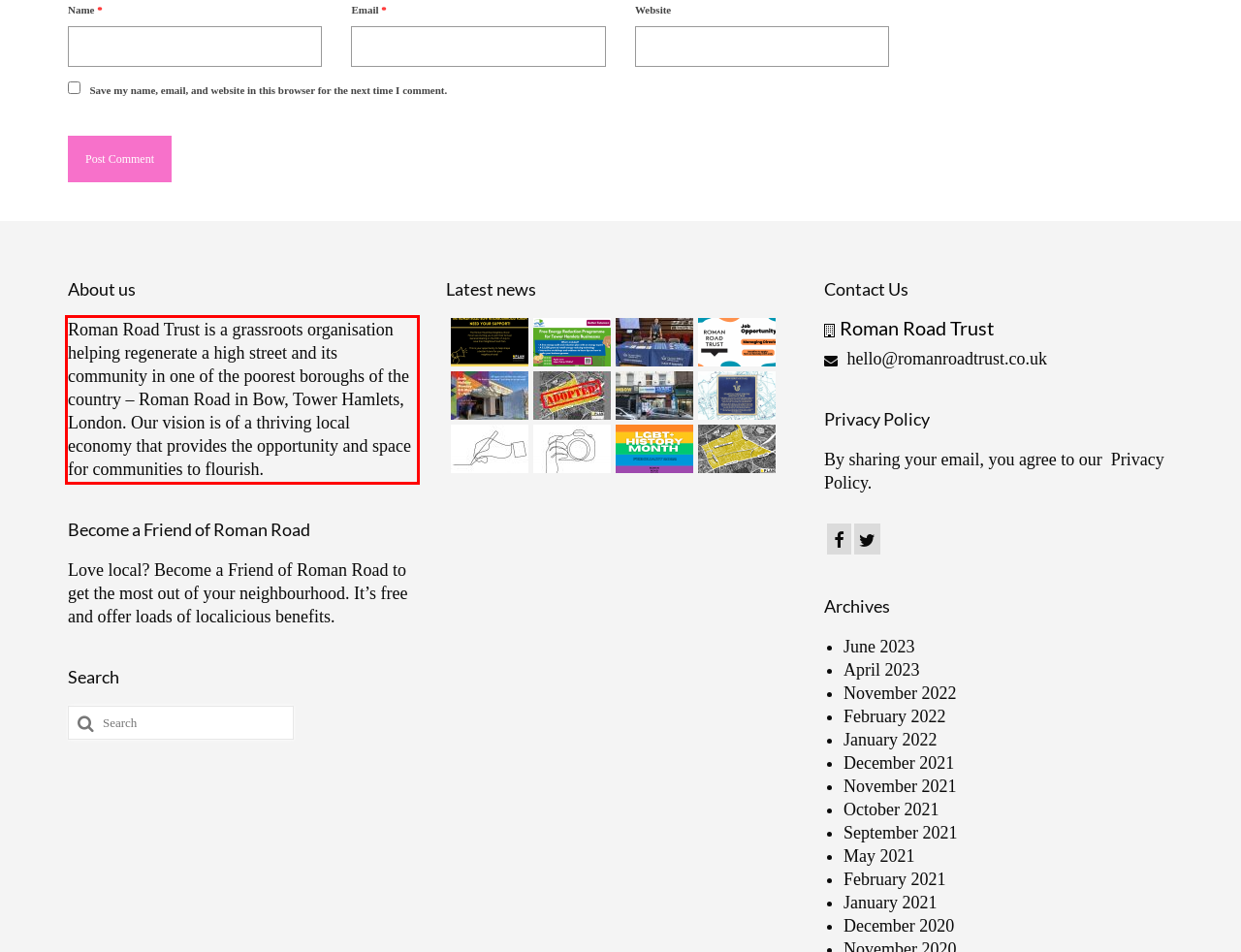You are provided with a screenshot of a webpage that includes a red bounding box. Extract and generate the text content found within the red bounding box.

Roman Road Trust is a grassroots organisation helping regenerate a high street and its community in one of the poorest boroughs of the country – Roman Road in Bow, Tower Hamlets, London. Our vision is of a thriving local economy that provides the opportunity and space for communities to flourish.